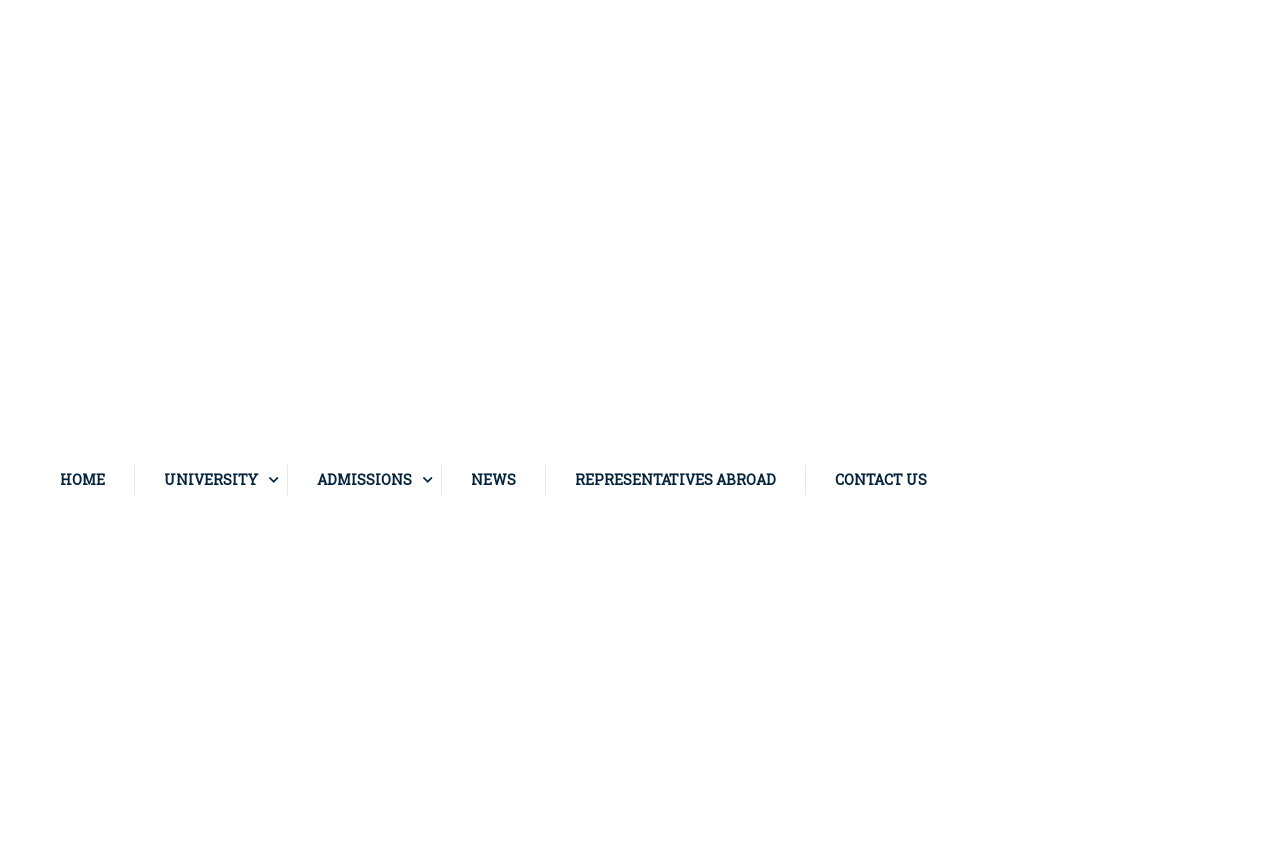Determine the bounding box for the described HTML element: "Latest". Ensure the coordinates are four float numbers between 0 and 1 in the format [left, top, right, bottom].

[0.237, 0.423, 0.291, 0.454]